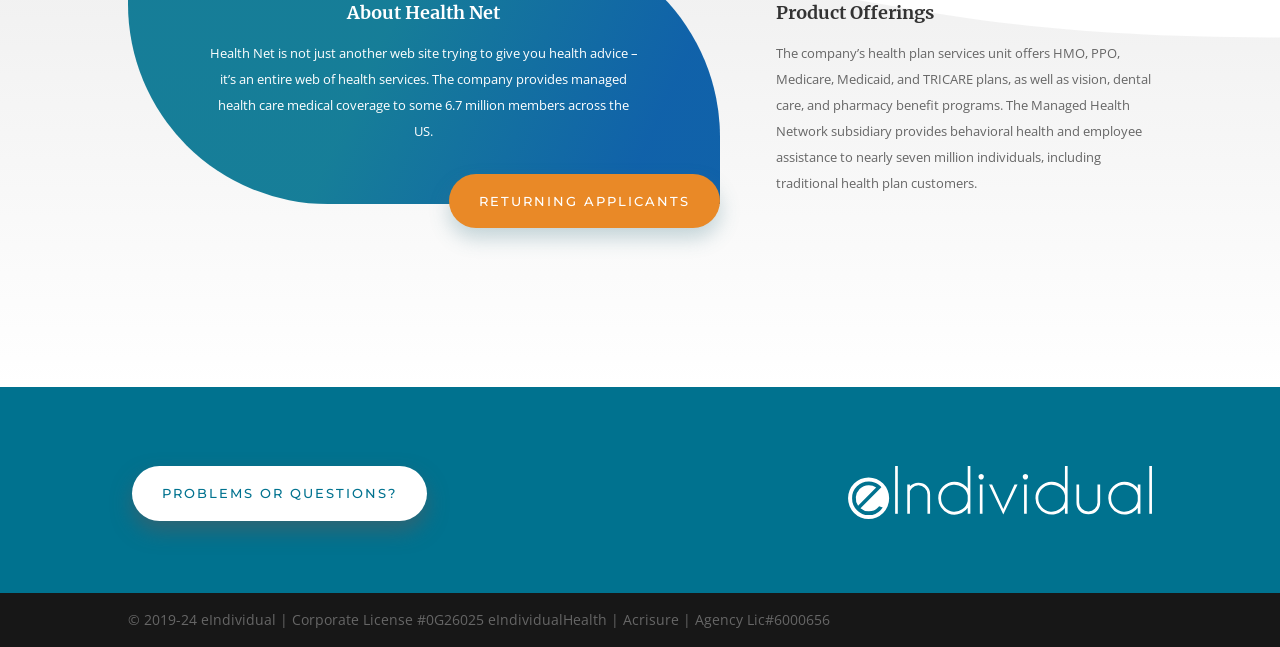Find the bounding box coordinates for the UI element that matches this description: "PROBLEMS OR QUESTIONS?".

[0.103, 0.721, 0.334, 0.805]